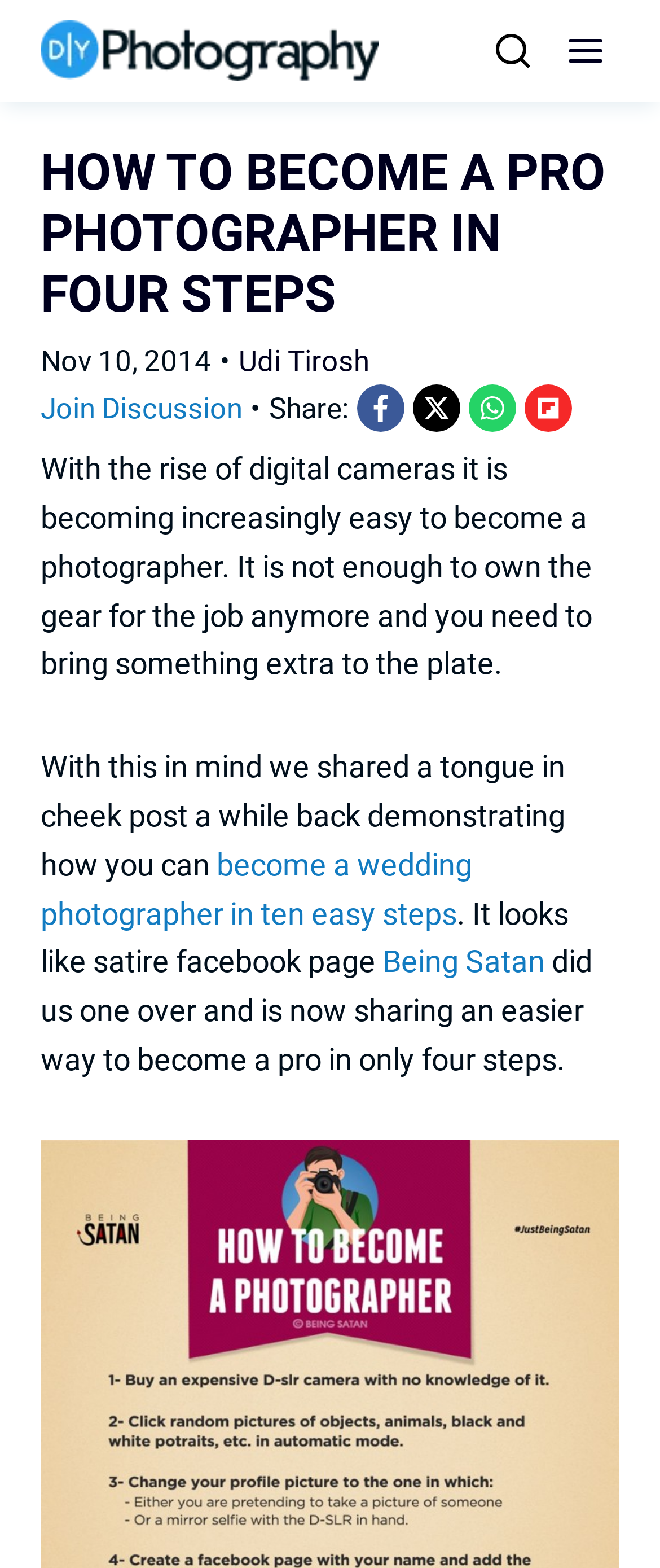Can you look at the image and give a comprehensive answer to the question:
What is the topic of the satire Facebook page?

The topic of the satire Facebook page is 'Being Satan', which is mentioned in the article as a humorous example of becoming a pro photographer in four steps.